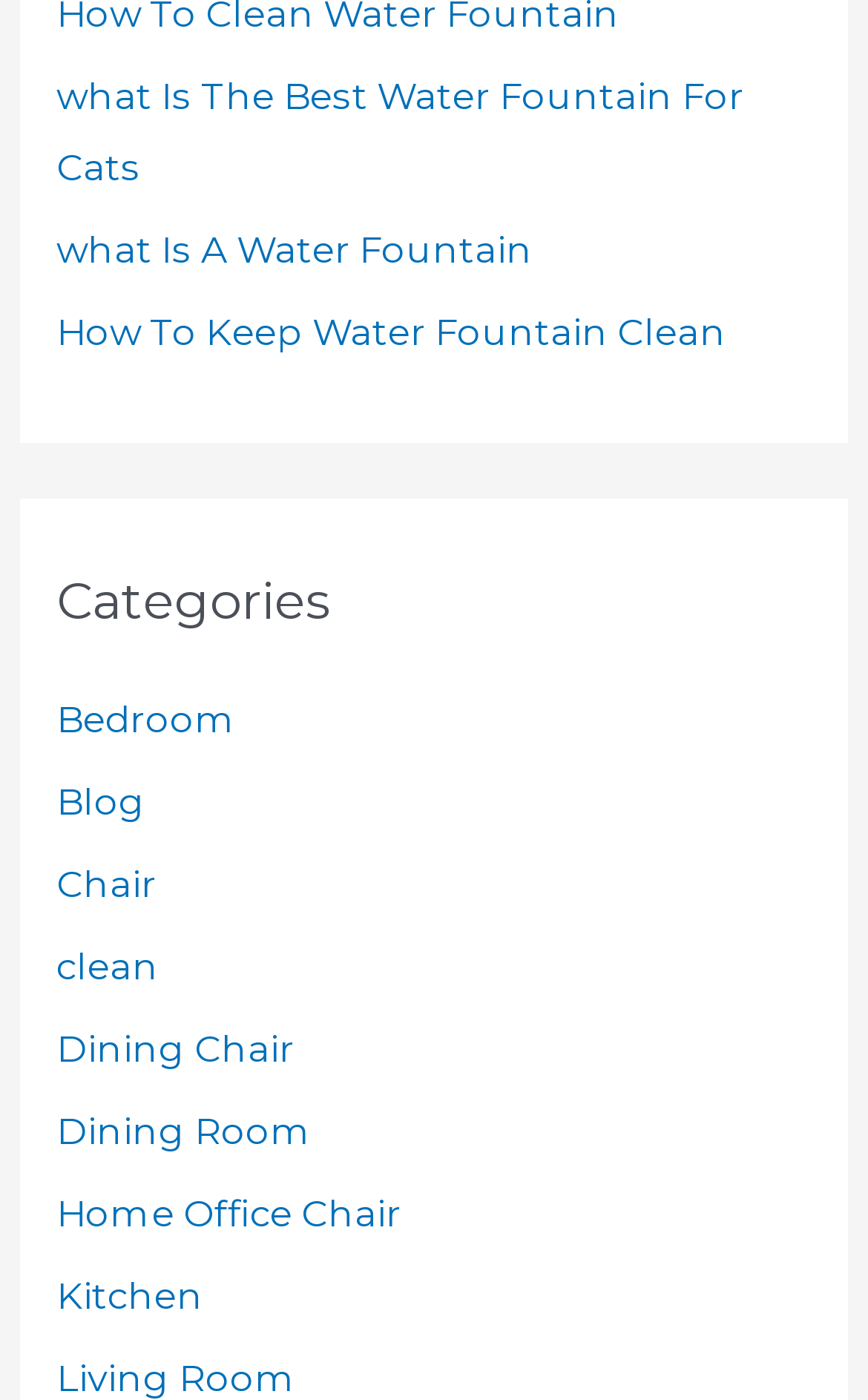Using the format (top-left x, top-left y, bottom-right x, bottom-right y), and given the element description, identify the bounding box coordinates within the screenshot: Kitchen

[0.065, 0.909, 0.234, 0.941]